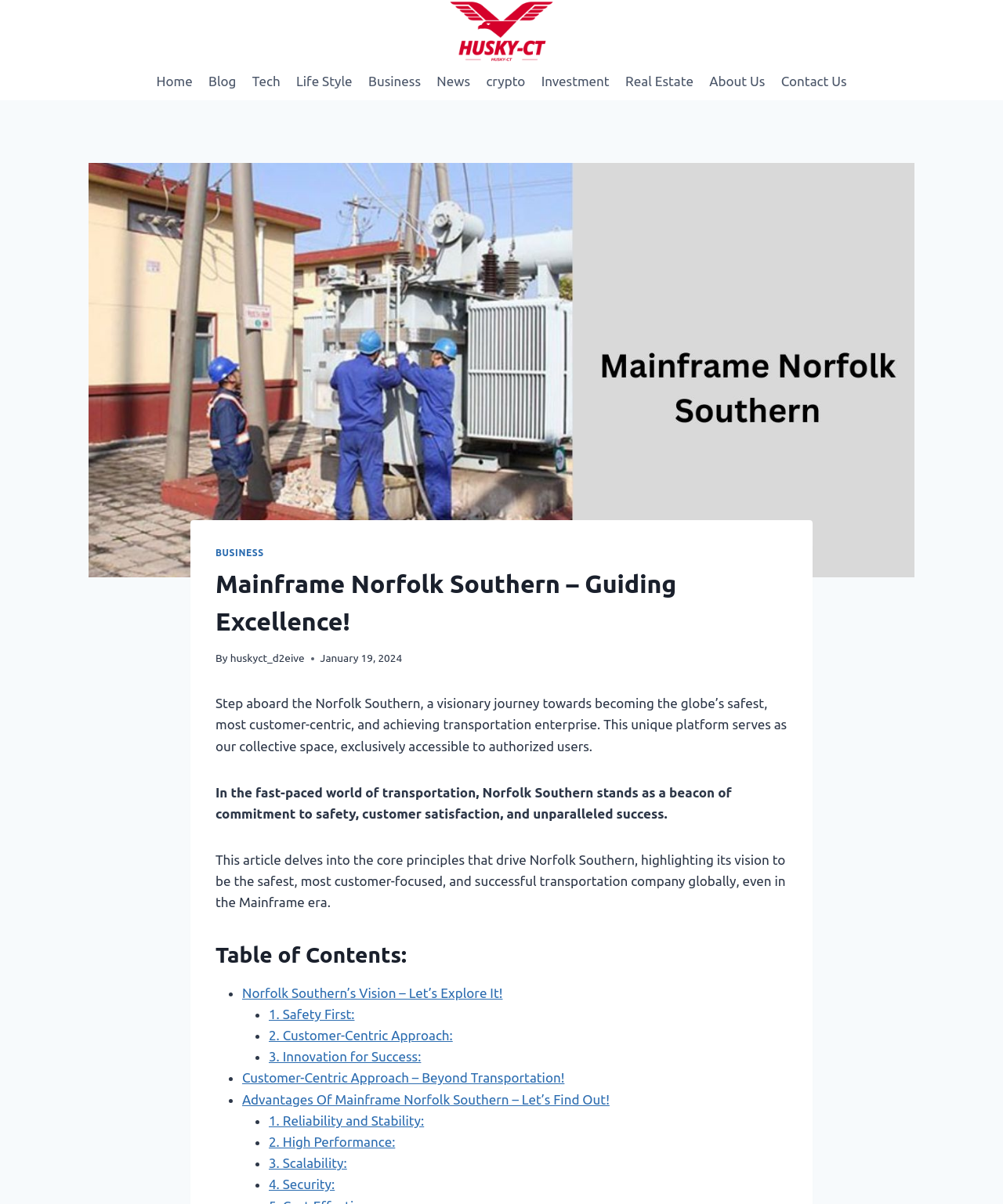Based on the image, give a detailed response to the question: What is the vision of Norfolk Southern?

The vision of Norfolk Southern can be found in the static text element which states 'This article delves into the core principles that drive Norfolk Southern, highlighting its vision to be the safest, most customer-focused, and successful transportation company globally, even in the Mainframe era.'.